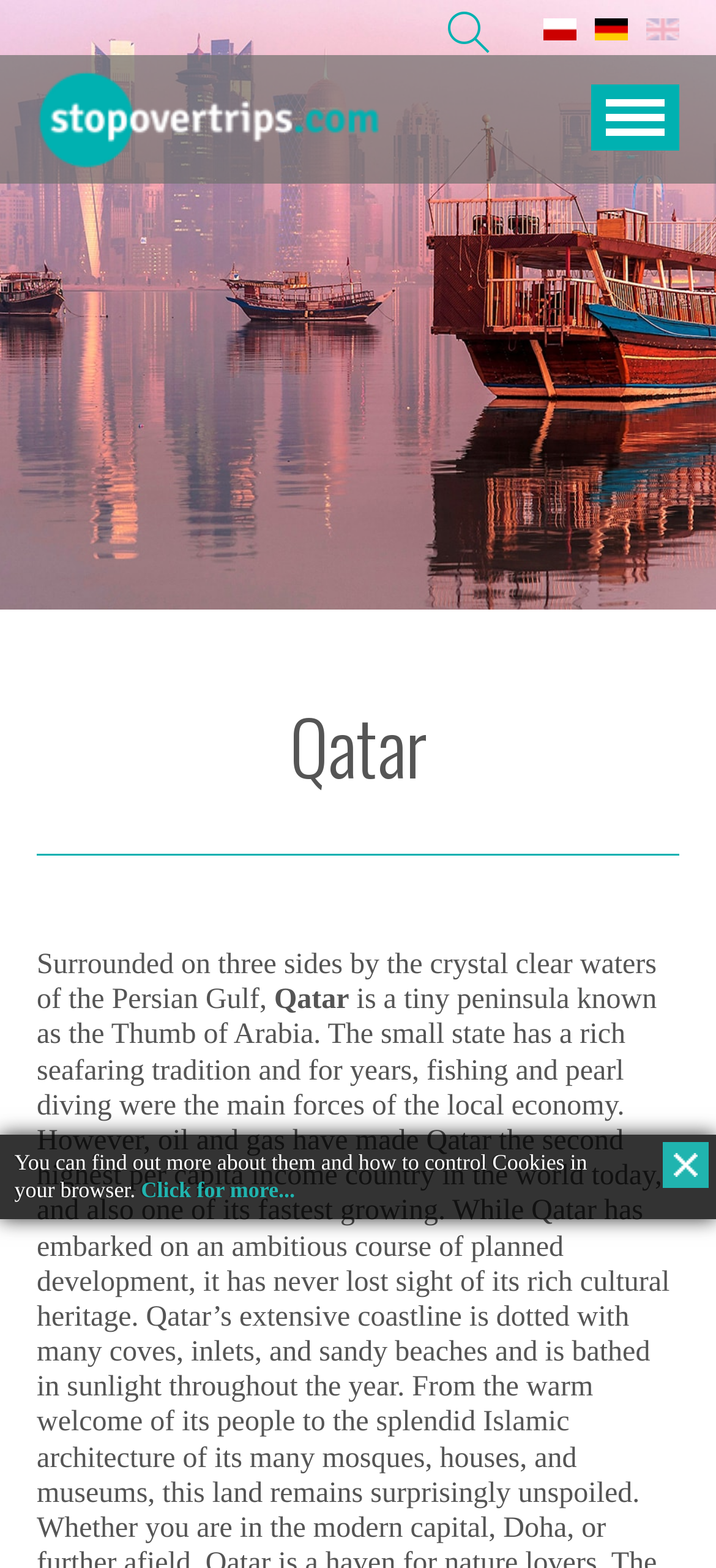Find and provide the bounding box coordinates for the UI element described with: "alt="Polski (PL)" title="Polski (PL)"".

[0.759, 0.012, 0.805, 0.026]